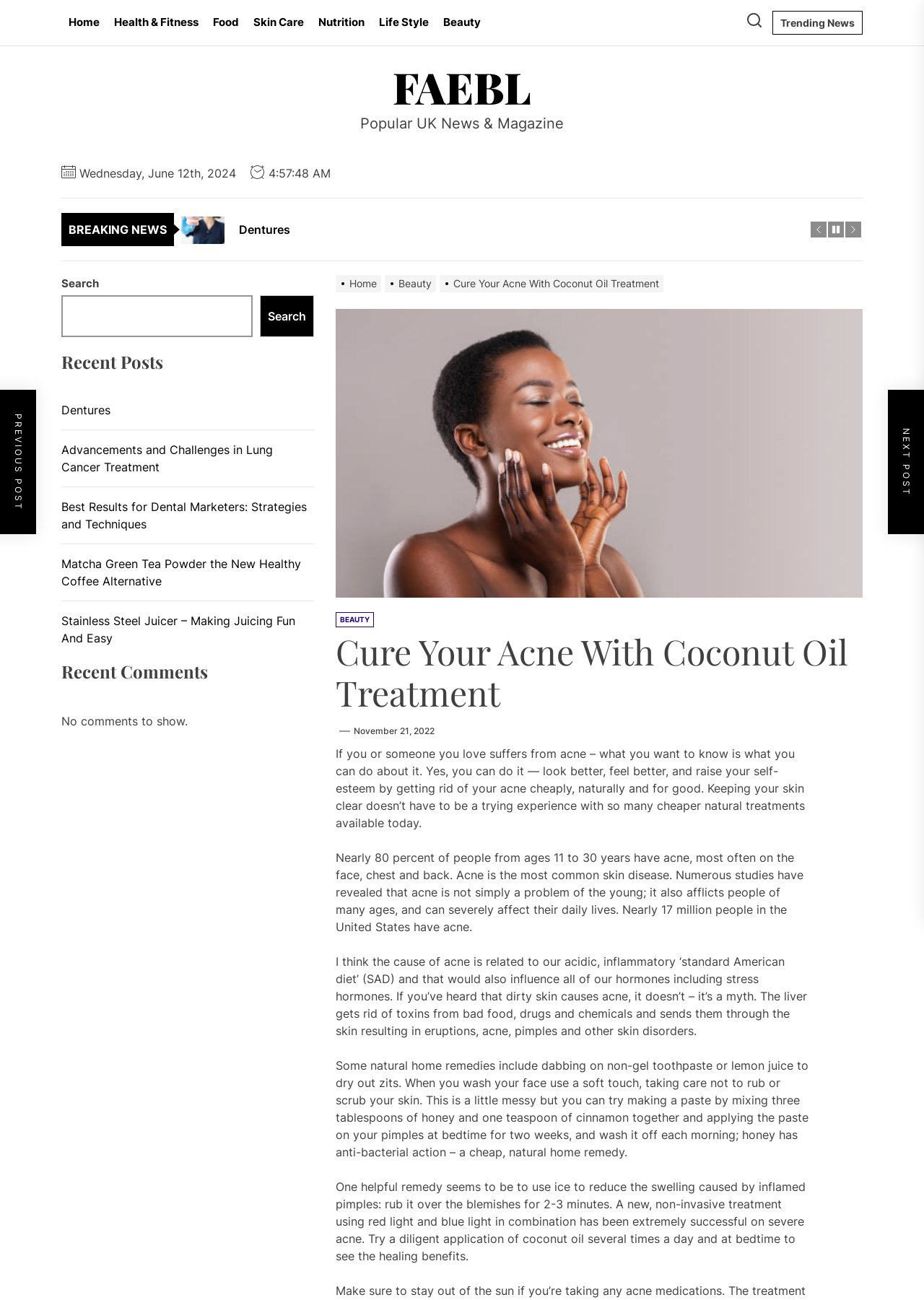Determine the title of the webpage and give its text content.

Cure Your Acne With Coconut Oil Treatment